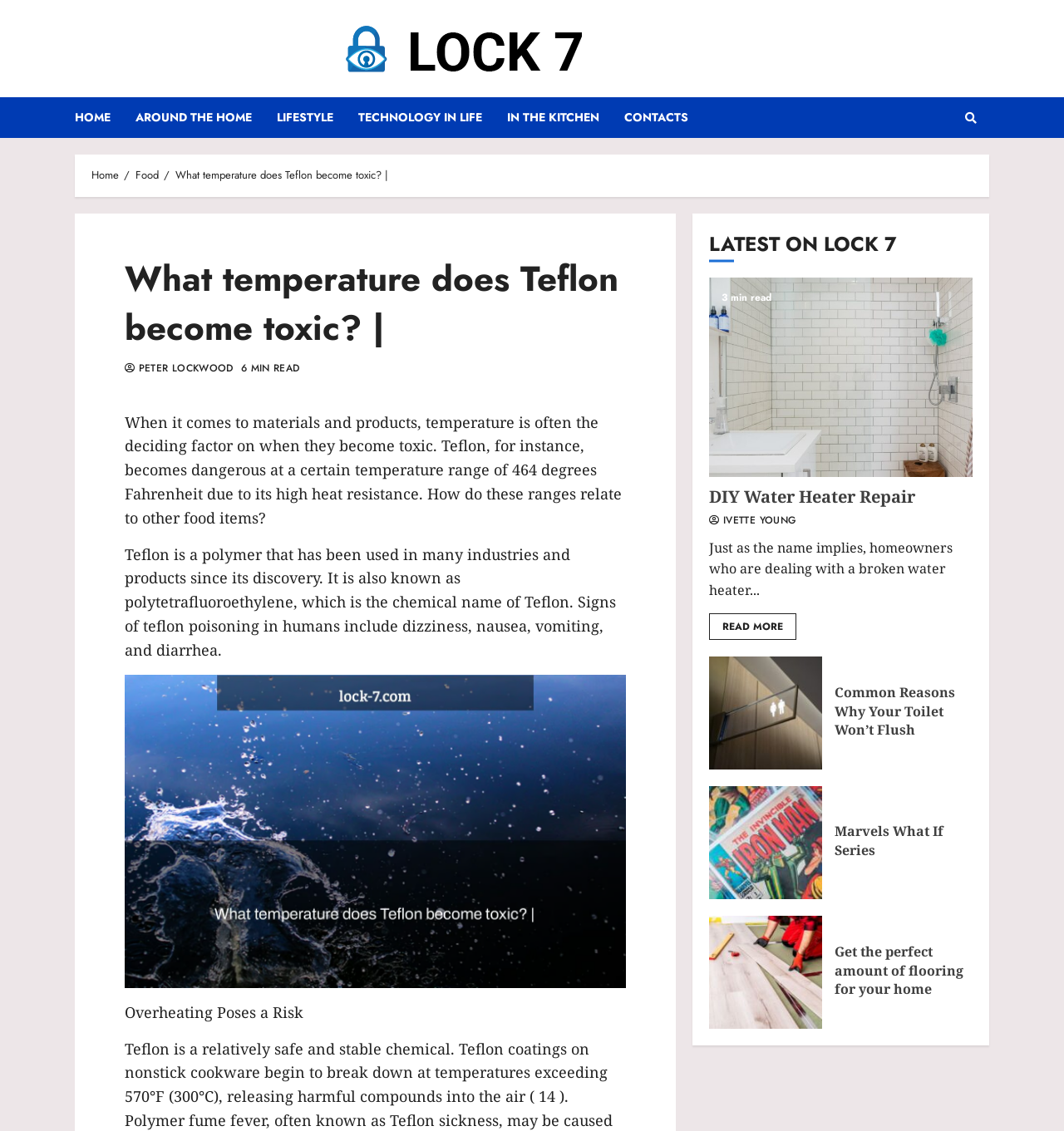Predict the bounding box coordinates of the area that should be clicked to accomplish the following instruction: "Read the article about DIY Water Heater Repair". The bounding box coordinates should consist of four float numbers between 0 and 1, i.e., [left, top, right, bottom].

[0.667, 0.246, 0.914, 0.422]